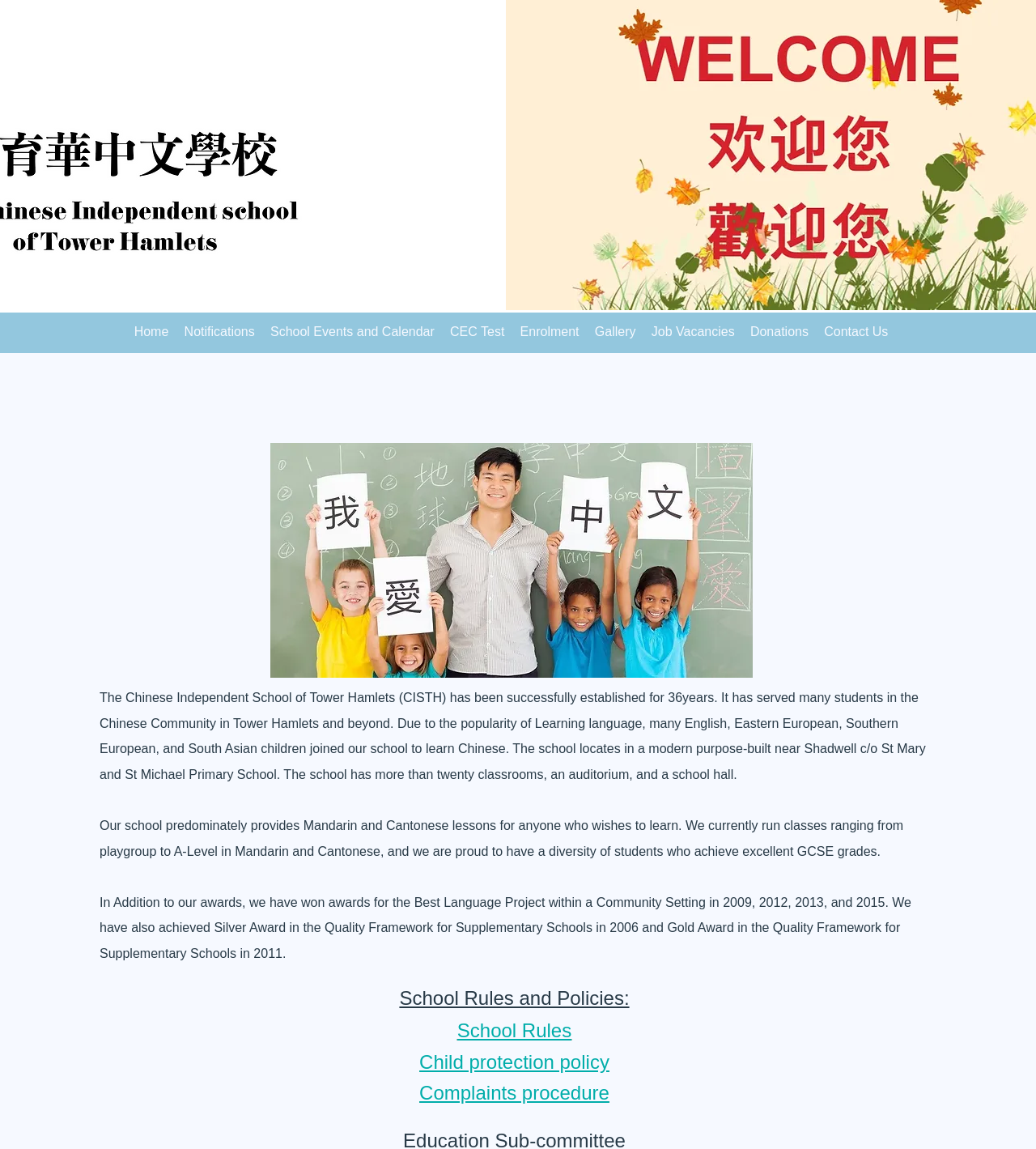Create a detailed description of the webpage's content and layout.

The webpage is about the "About Us" section of the Chinese Independent School of Tower Hamlets (CISTH). At the top, there is a navigation menu with 9 links: "Home", "Notifications", "School Events and Calendar", "CEC Test", "Enrolment", "Gallery", "Job Vacancies", "Donations", and "Contact Us". These links are aligned horizontally and take up about 75% of the width of the page.

Below the navigation menu, there is an image that takes up about 45% of the width of the page and is centered horizontally.

The main content of the page is divided into four sections. The first section describes the school's history and location, stating that it has been established for 36 years and is located in a modern purpose-built building near Shadwell. The second section explains that the school provides Mandarin and Cantonese lessons for students of all ages and has achieved excellent GCSE grades. The third section lists the school's awards, including the Best Language Project within a Community Setting and the Quality Framework for Supplementary Schools. The fourth section is a heading titled "School Rules and Policies" followed by three links: "School Rules", "Child protection policy", and "Complaints procedure". These links are aligned vertically and are located at the bottom of the page.